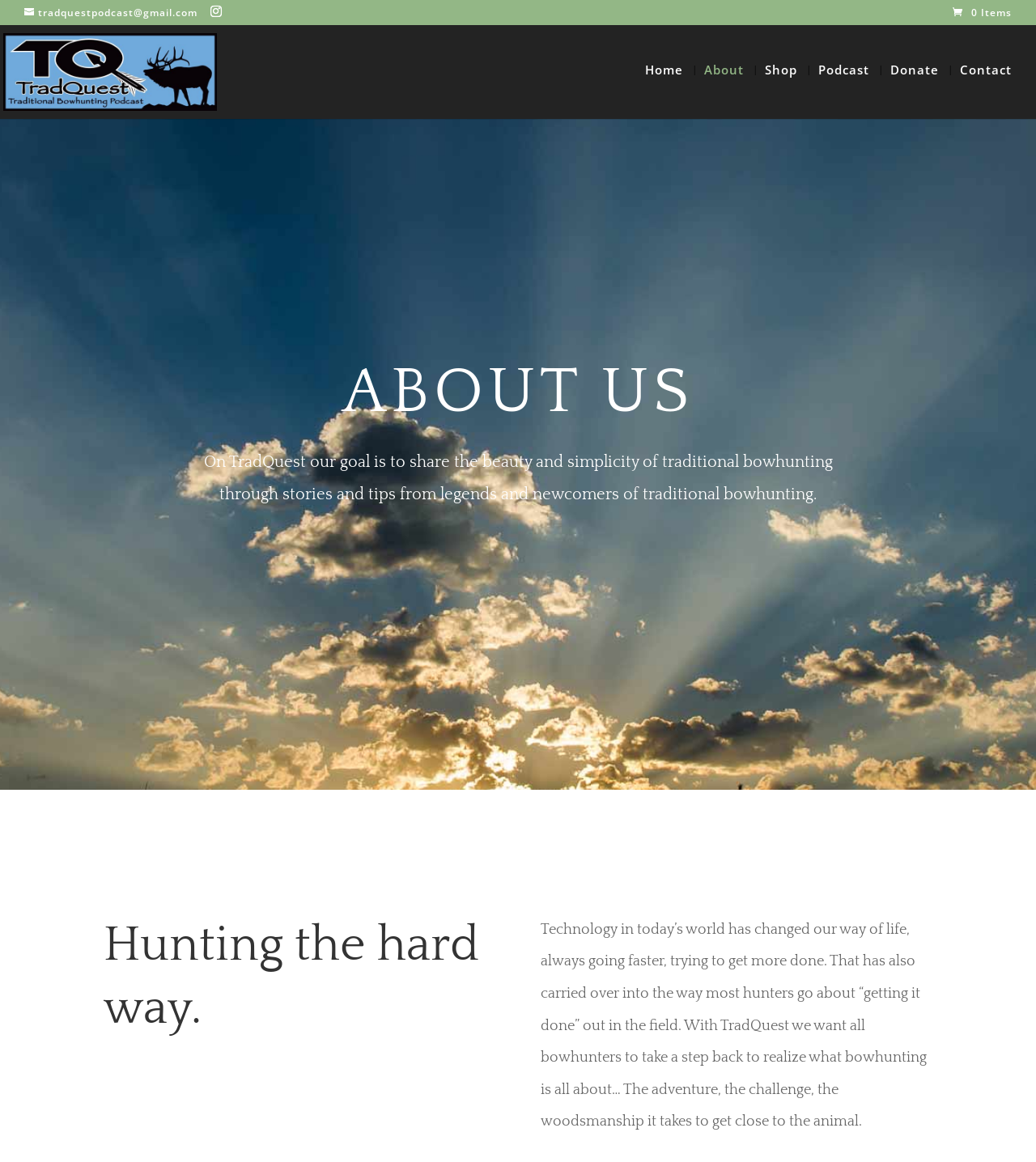Determine the coordinates of the bounding box for the clickable area needed to execute this instruction: "Contact Tradquest via email".

[0.023, 0.005, 0.191, 0.017]